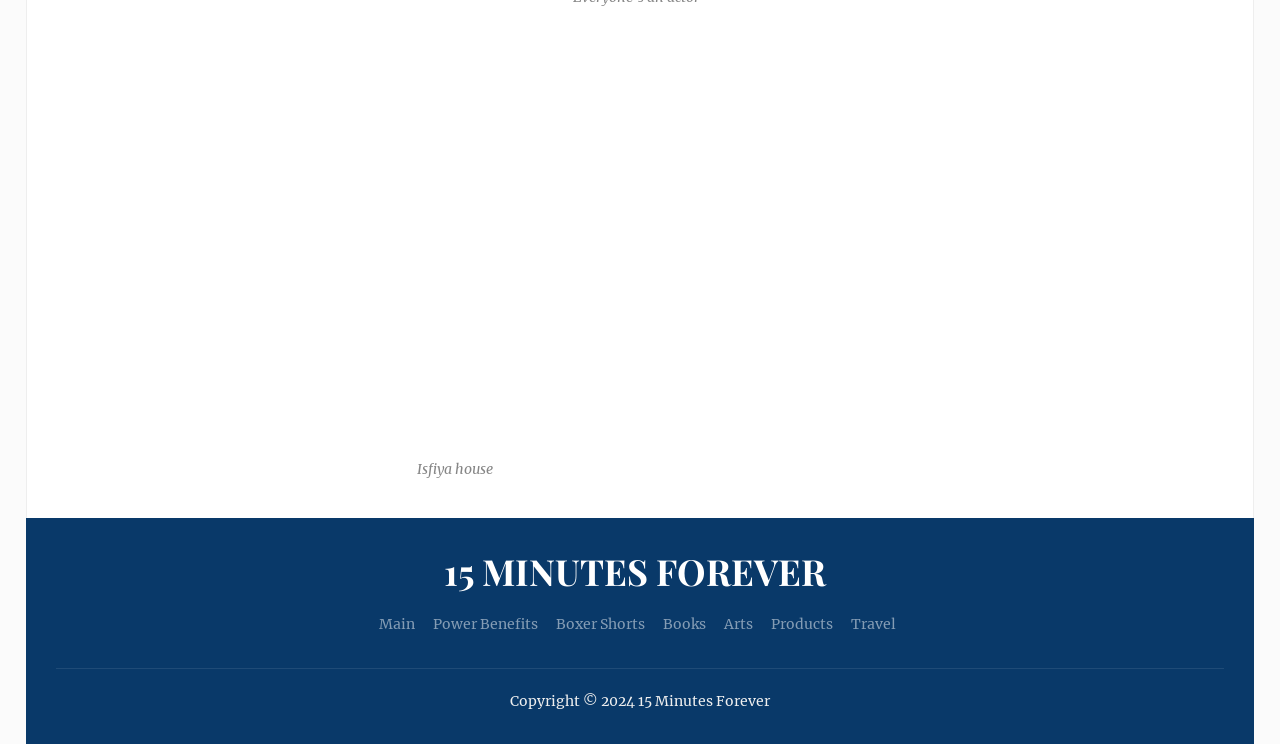Give a concise answer of one word or phrase to the question: 
What is the copyright year of the webpage?

2024